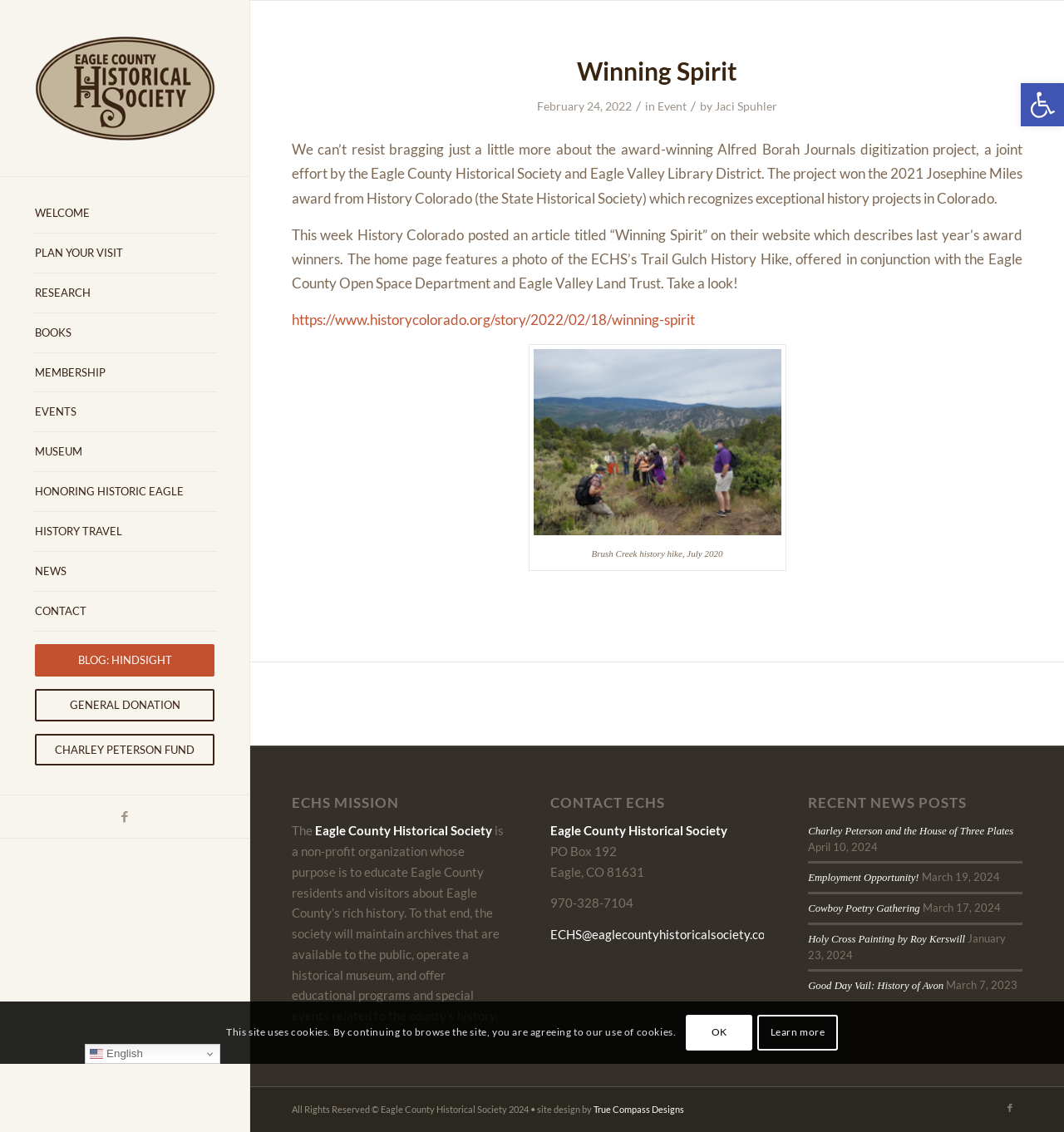Indicate the bounding box coordinates of the clickable region to achieve the following instruction: "Contact ECHS via email."

[0.517, 0.819, 0.728, 0.832]